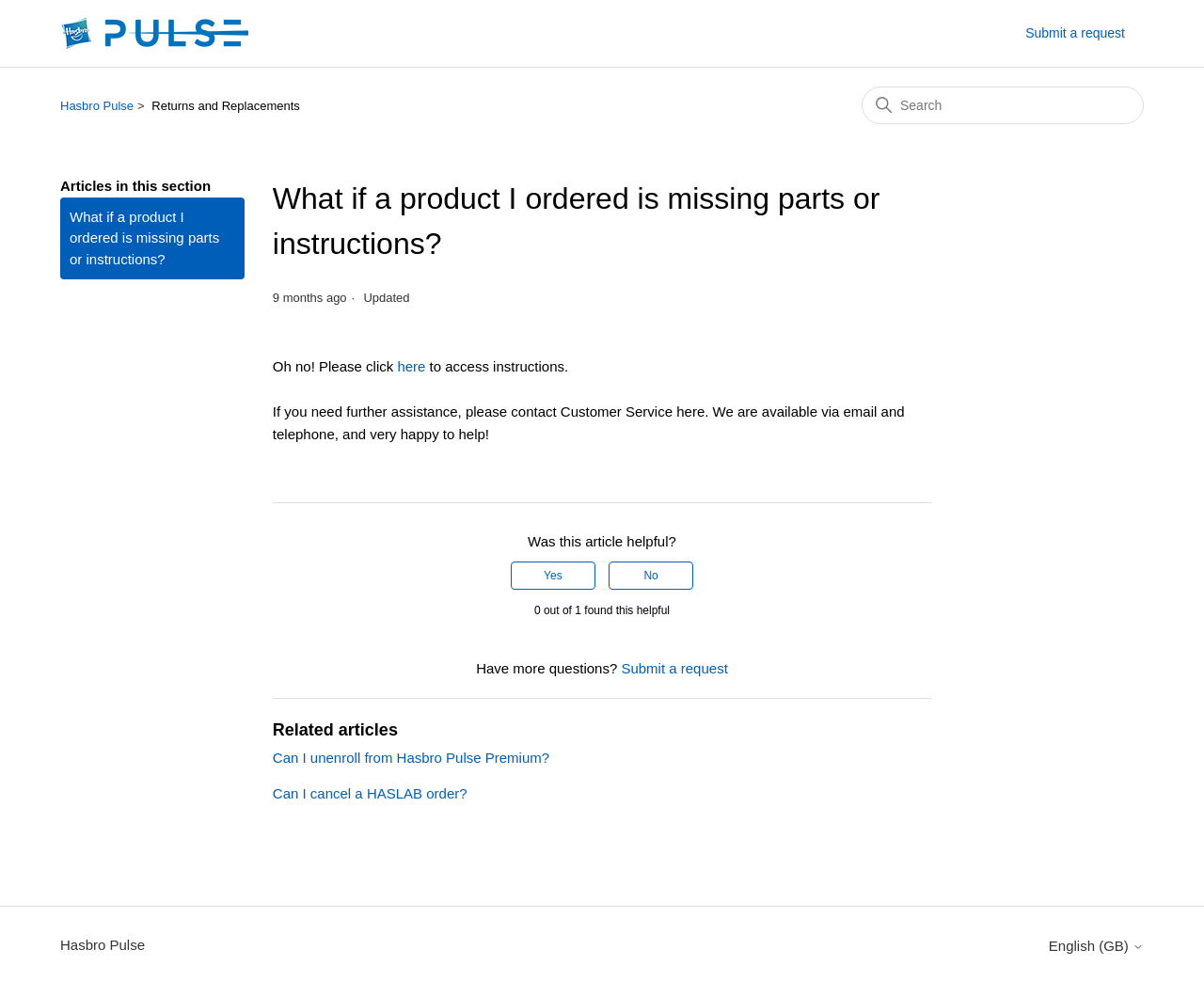What is the purpose of the 'Submit a request' button?
Using the visual information, reply with a single word or short phrase.

To submit a request